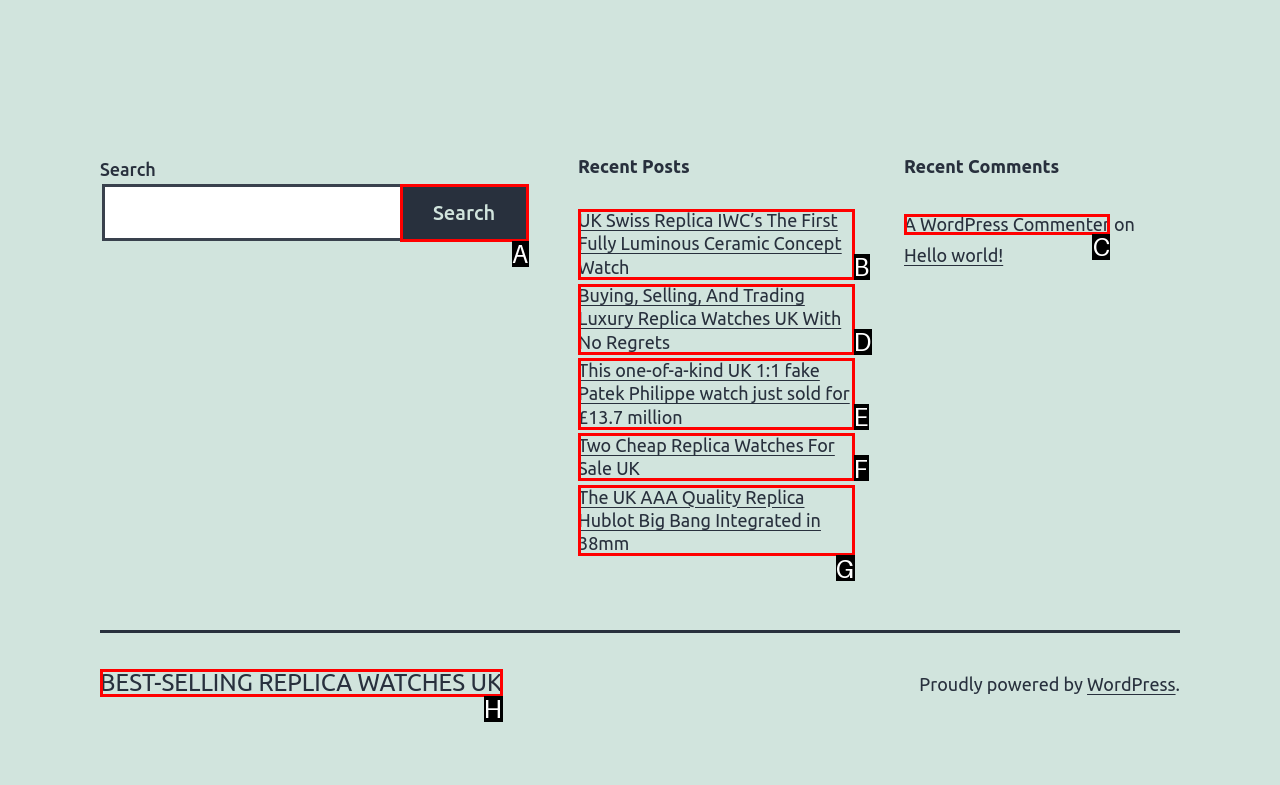Identify the bounding box that corresponds to: Search
Respond with the letter of the correct option from the provided choices.

A